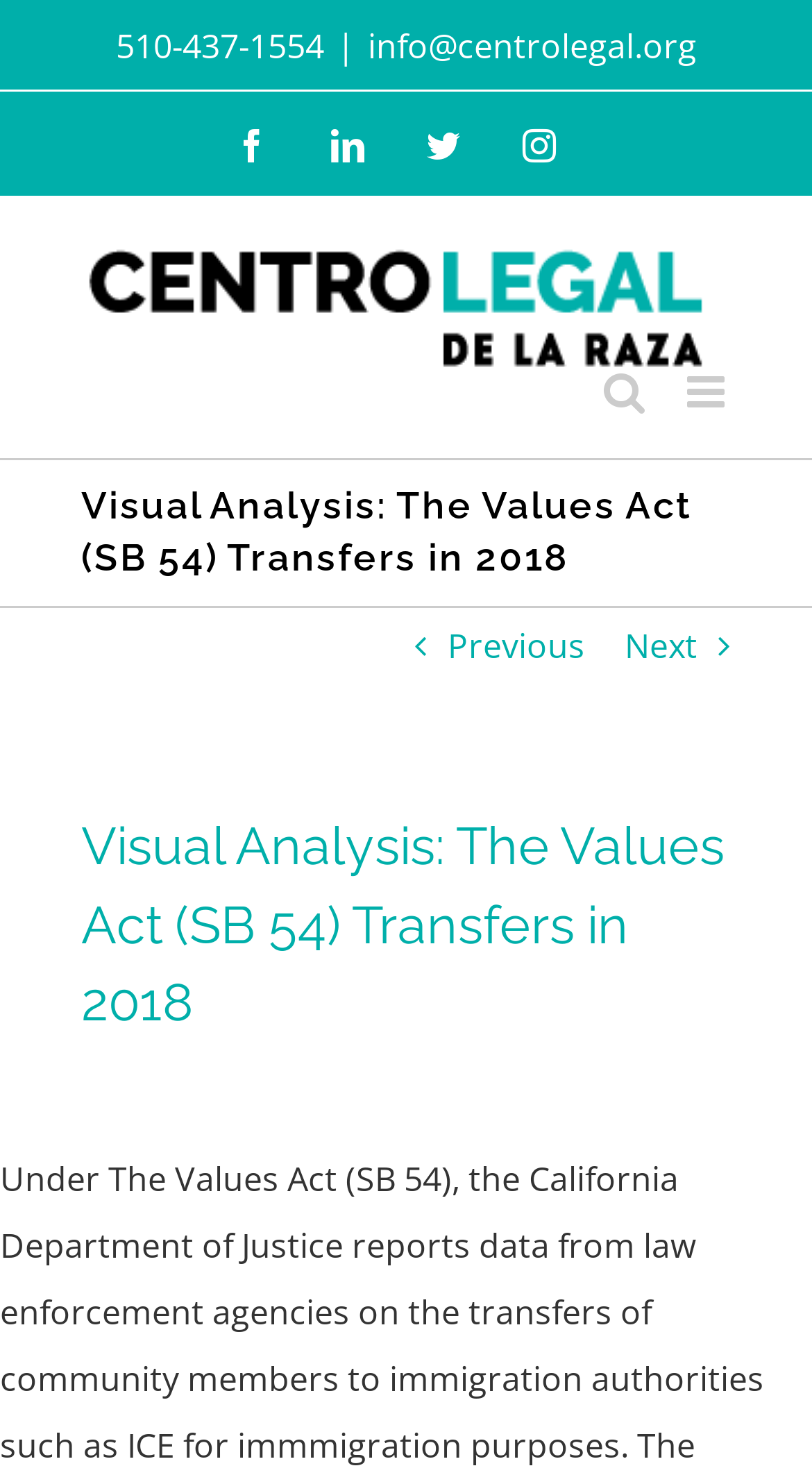How many navigation links are there?
Using the information from the image, give a concise answer in one word or a short phrase.

2